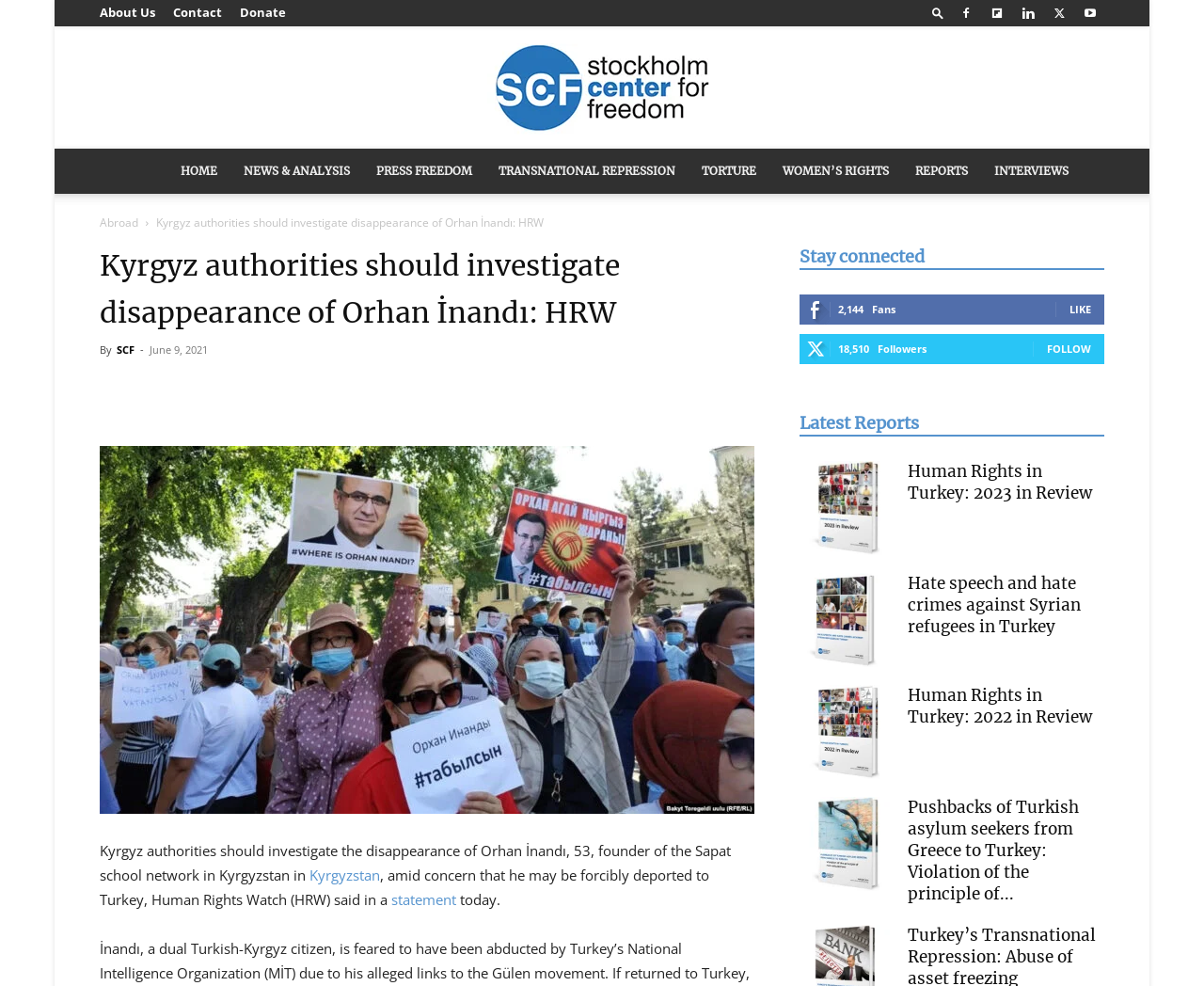Identify the bounding box coordinates of the area you need to click to perform the following instruction: "Click on the 'About Us' link".

[0.083, 0.004, 0.129, 0.021]